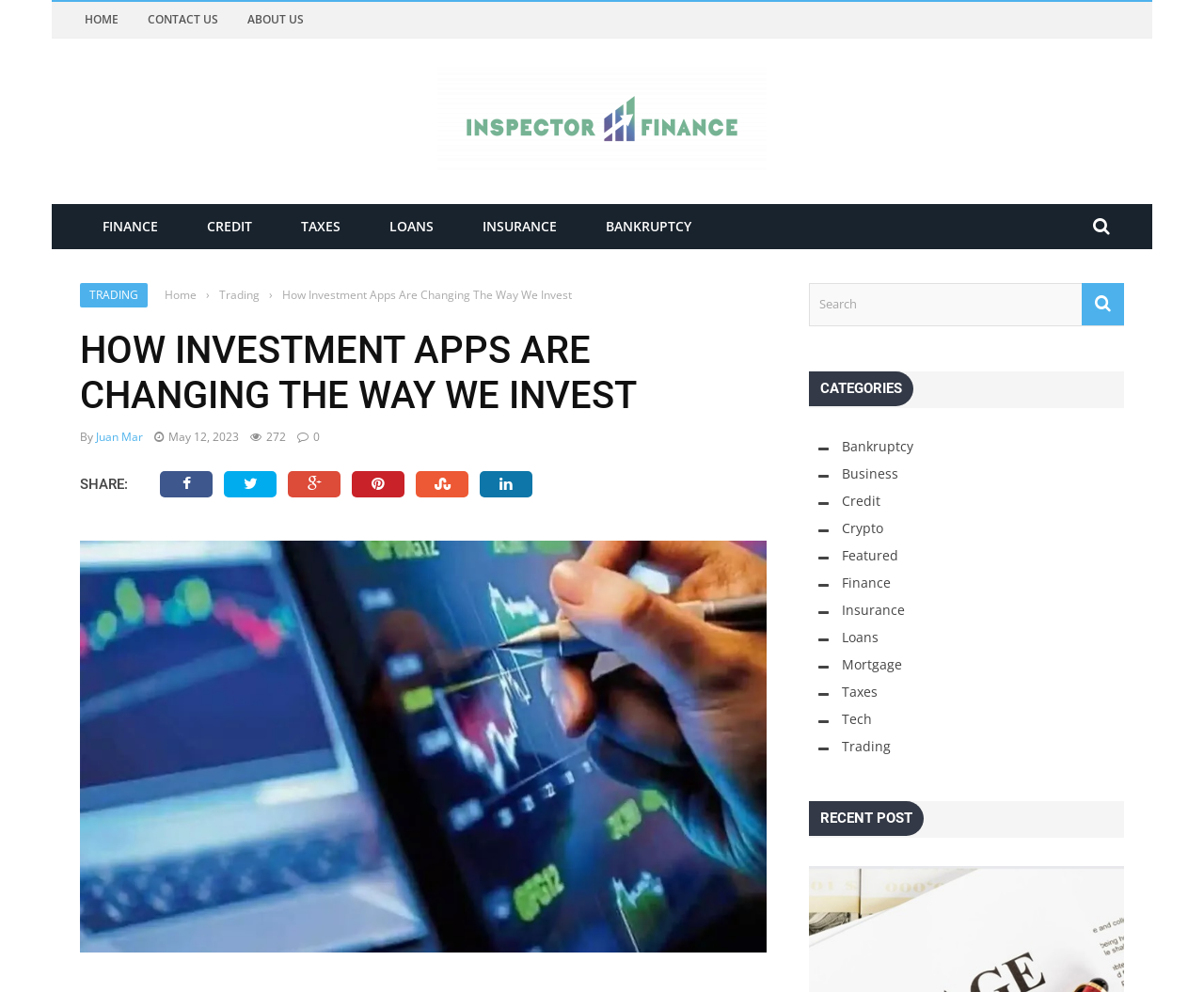Determine the bounding box coordinates of the region to click in order to accomplish the following instruction: "Click the 'Create Account' link". Provide the coordinates as four float numbers between 0 and 1, specifically [left, top, right, bottom].

None